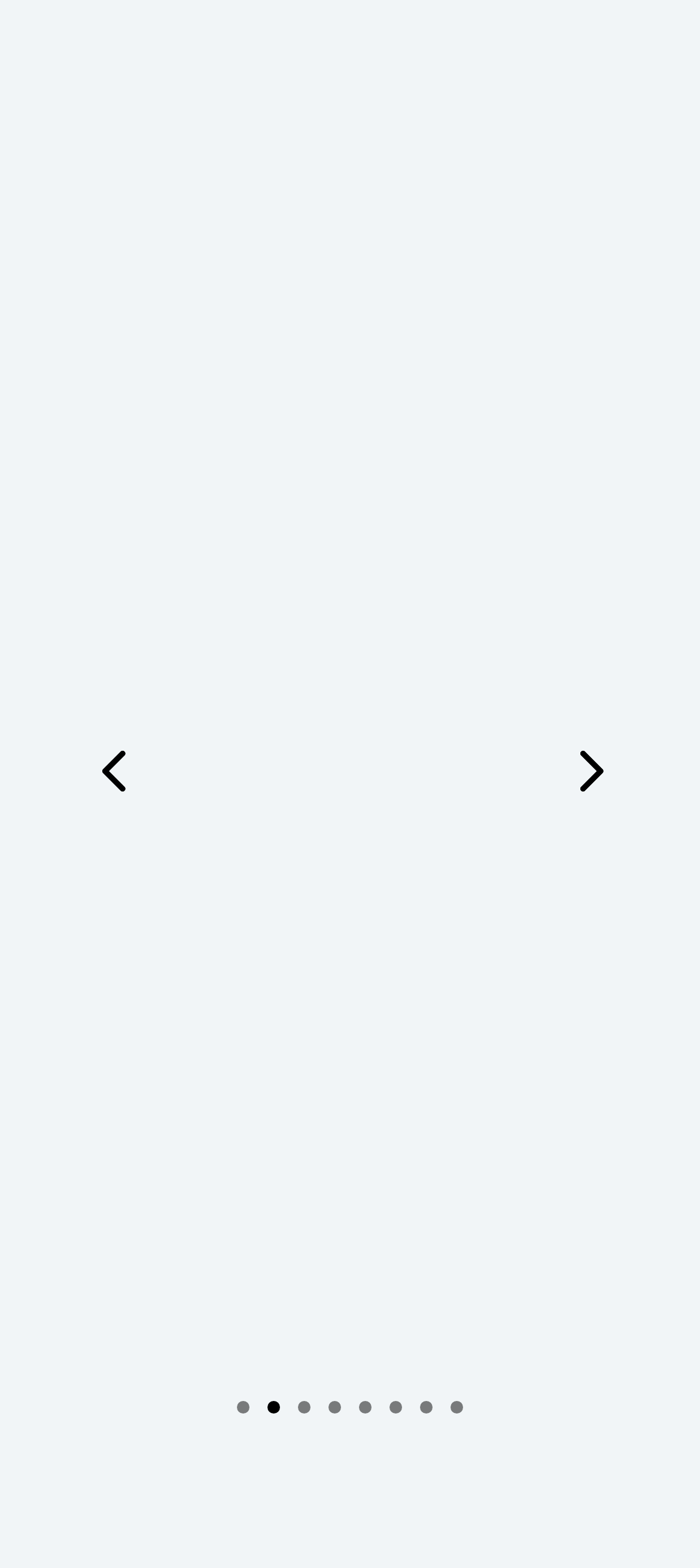Given the element description, predict the bounding box coordinates in the format (top-left x, top-left y, bottom-right x, bottom-right y). Make sure all values are between 0 and 1. Here is the element description: aria-label="Return to frontpage"

None